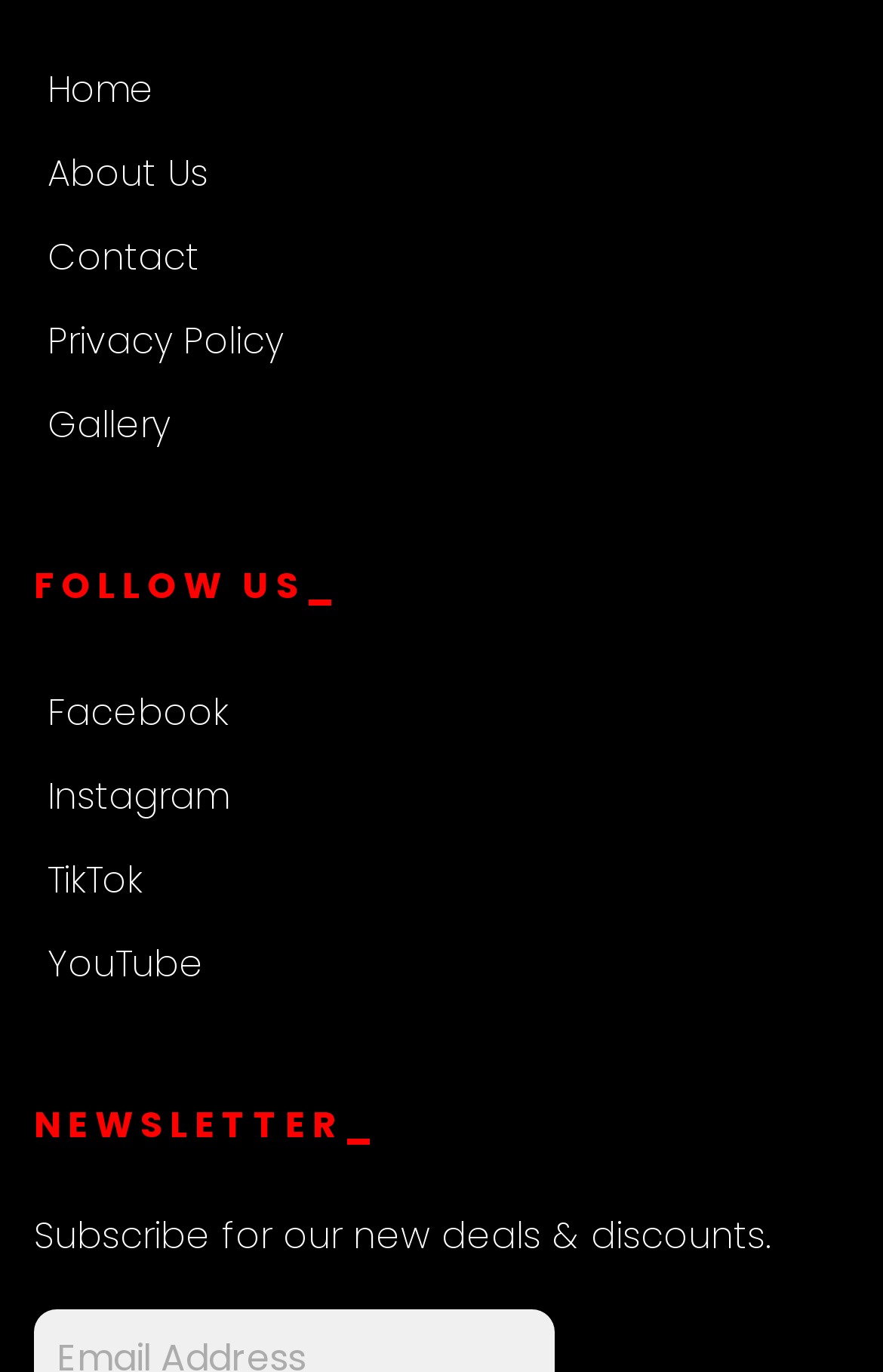Give a one-word or short phrase answer to the question: 
What is the first menu item?

Home